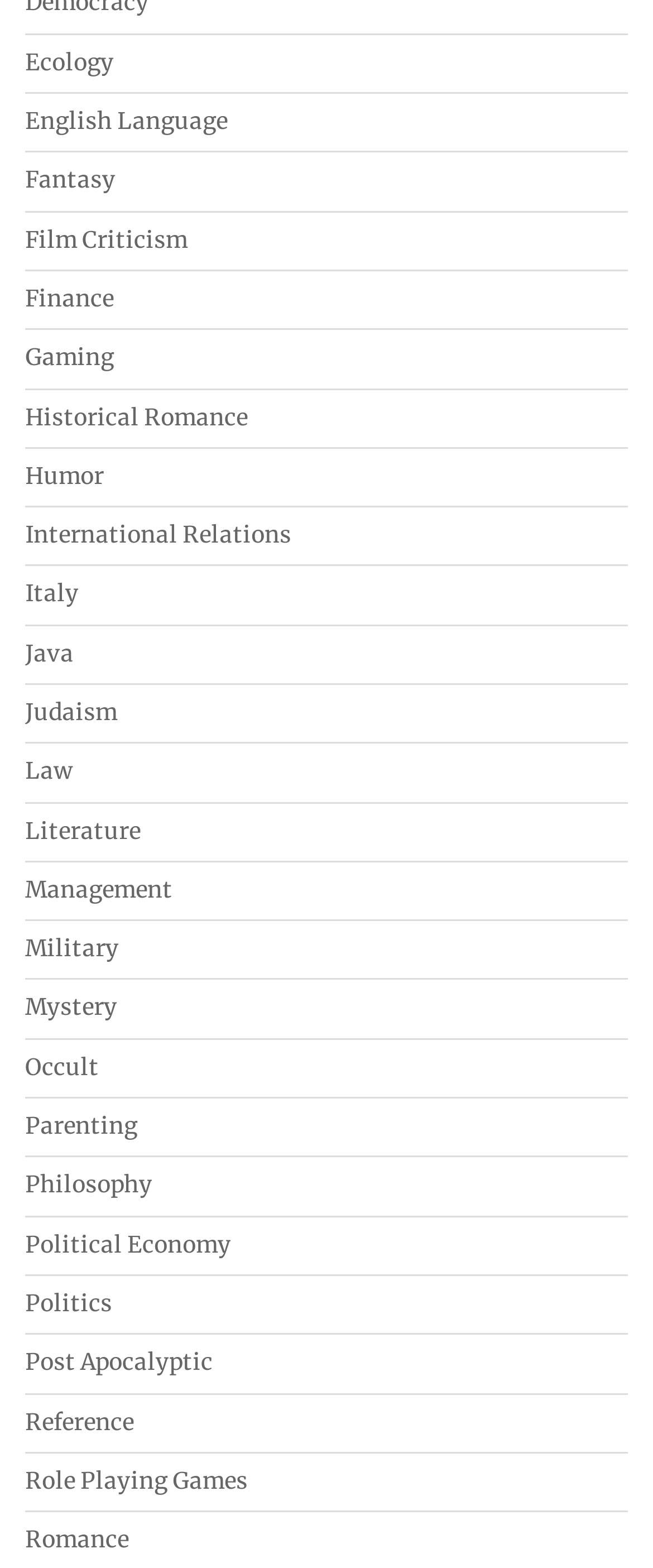How many categories are listed on this webpage?
Please answer the question with a single word or phrase, referencing the image.

30